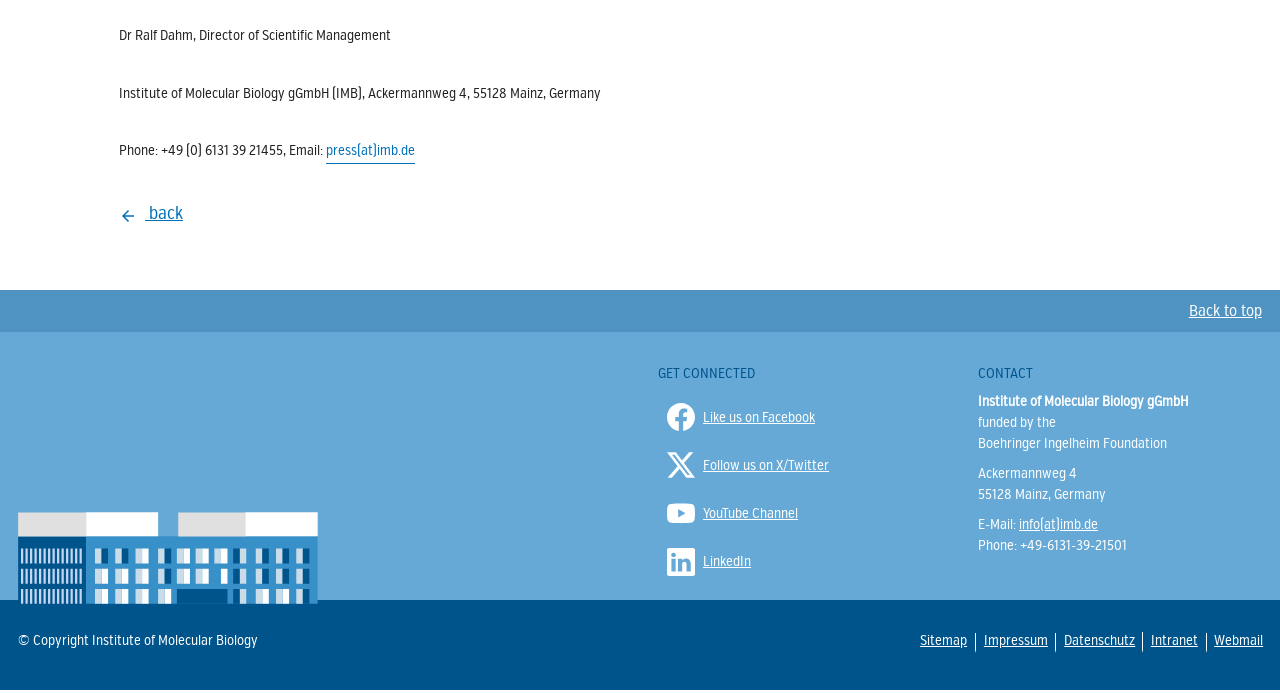Examine the screenshot and answer the question in as much detail as possible: What is the email address of the institute?

The email address of the institute can be found in the link with the text 'info(at)imb.de'.